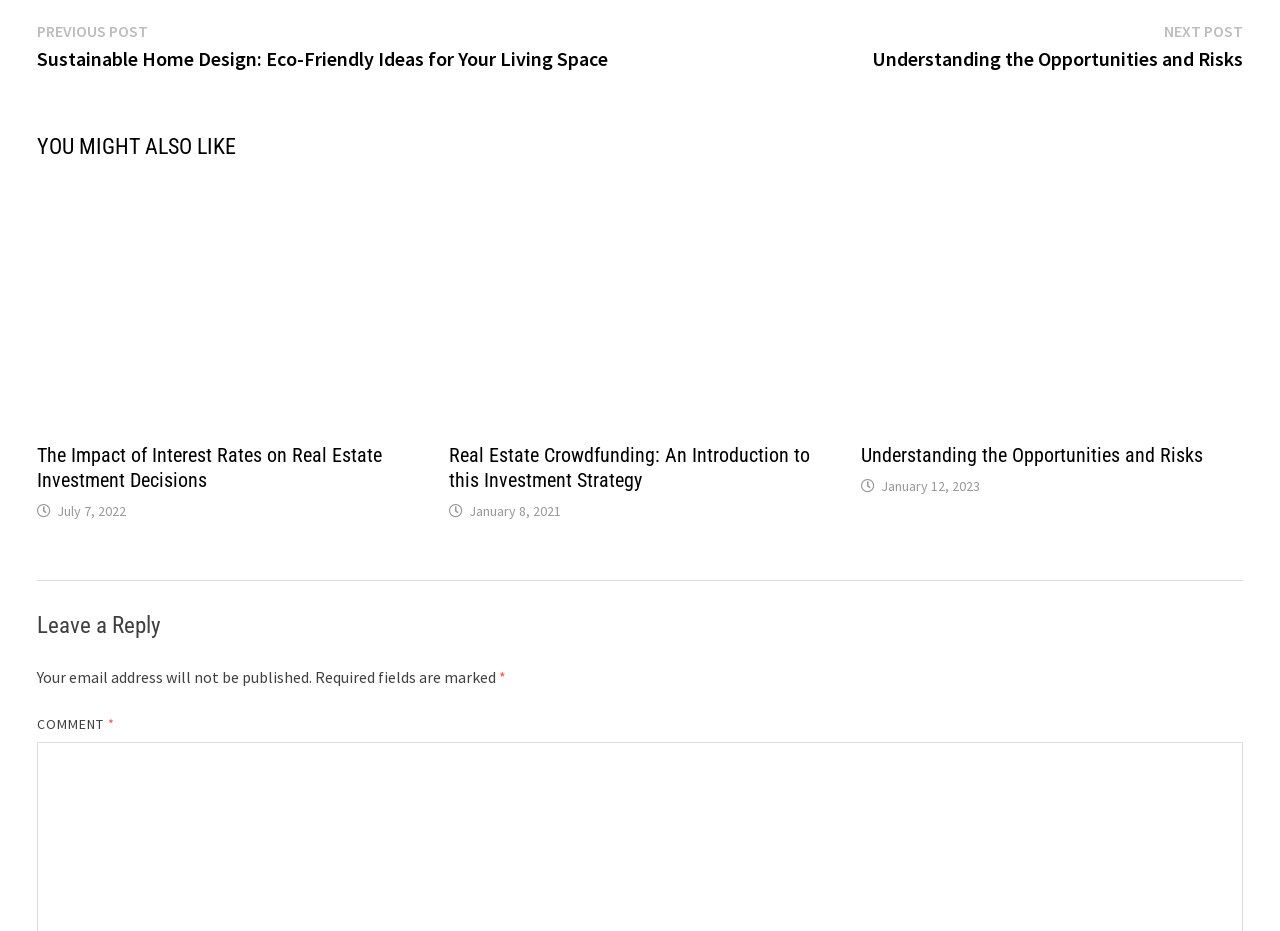Carefully examine the image and provide an in-depth answer to the question: What is the label of the required fields in the comment section?

In the comment section, the label 'Required fields are marked' indicates that certain fields are required to be filled in. This label is accompanied by an asterisk symbol (*) to highlight the required fields.